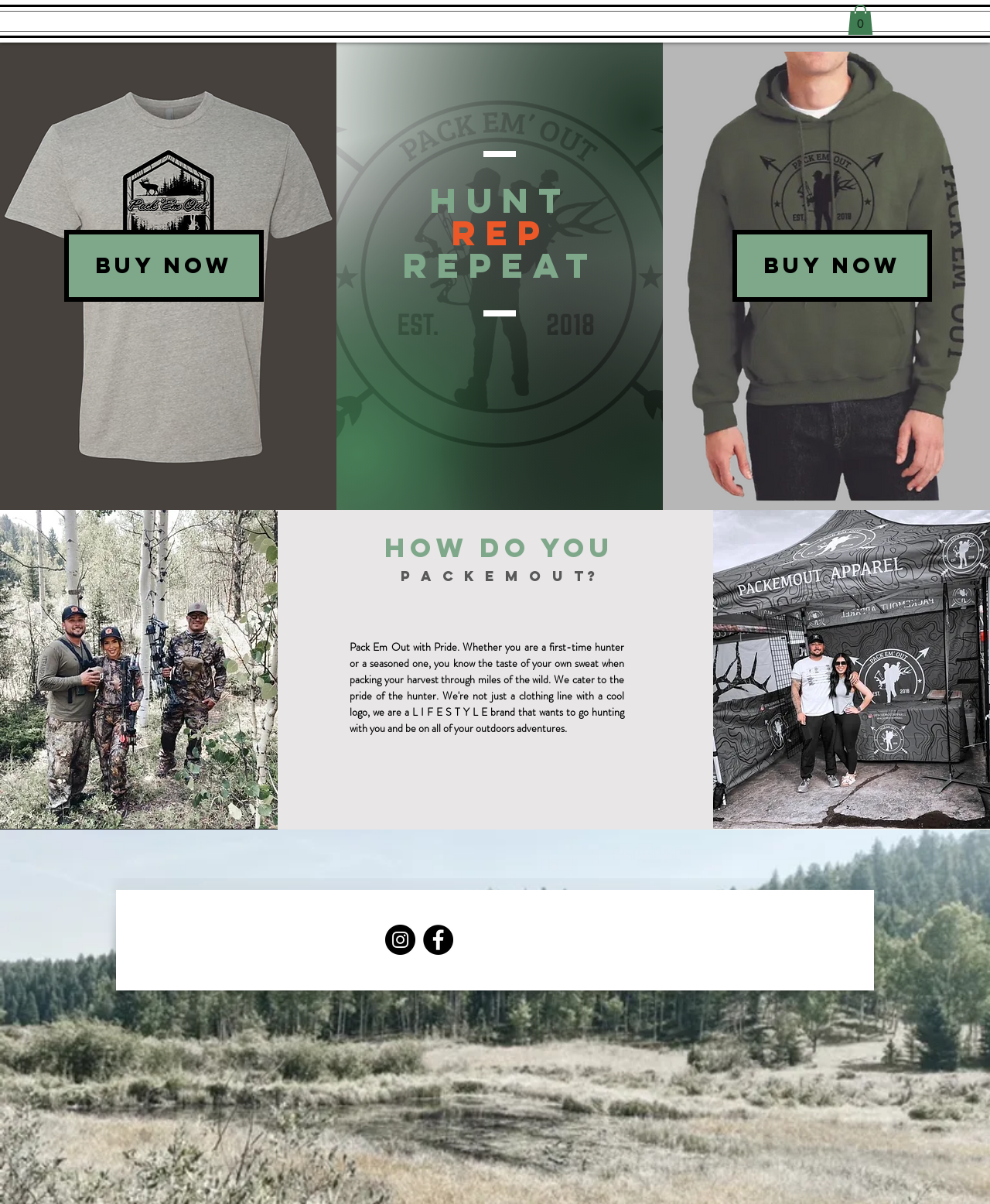Answer the following query with a single word or phrase:
What social media platforms are linked?

Instagram and Facebook